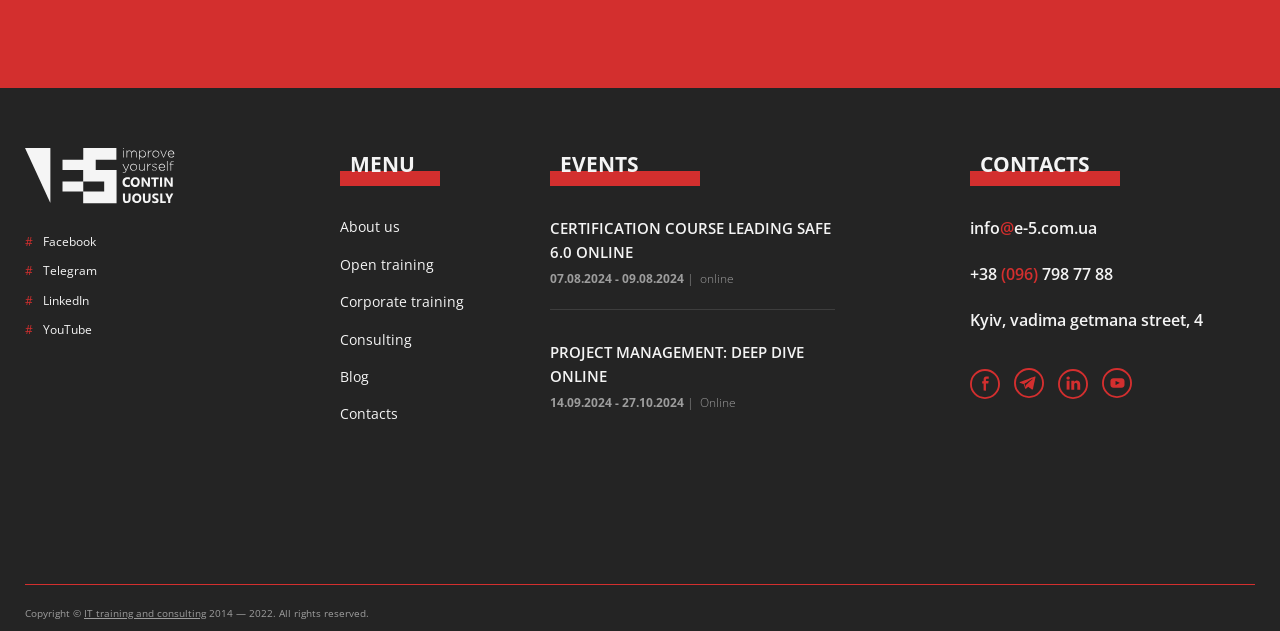Indicate the bounding box coordinates of the element that must be clicked to execute the instruction: "Click on Facebook link". The coordinates should be given as four float numbers between 0 and 1, i.e., [left, top, right, bottom].

[0.02, 0.368, 0.242, 0.414]